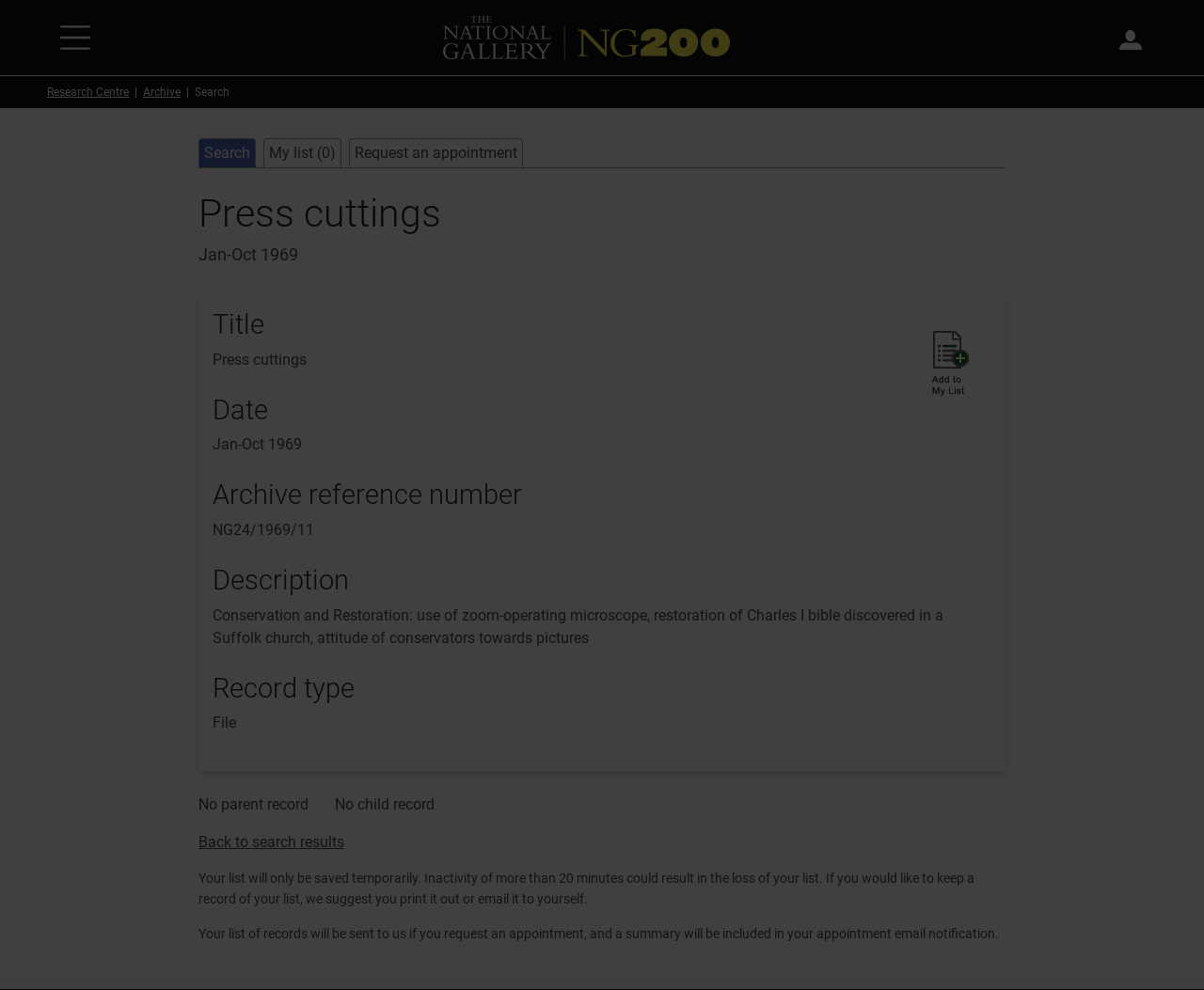Using the description: "Archive", determine the UI element's bounding box coordinates. Ensure the coordinates are in the format of four float numbers between 0 and 1, i.e., [left, top, right, bottom].

[0.119, 0.086, 0.15, 0.1]